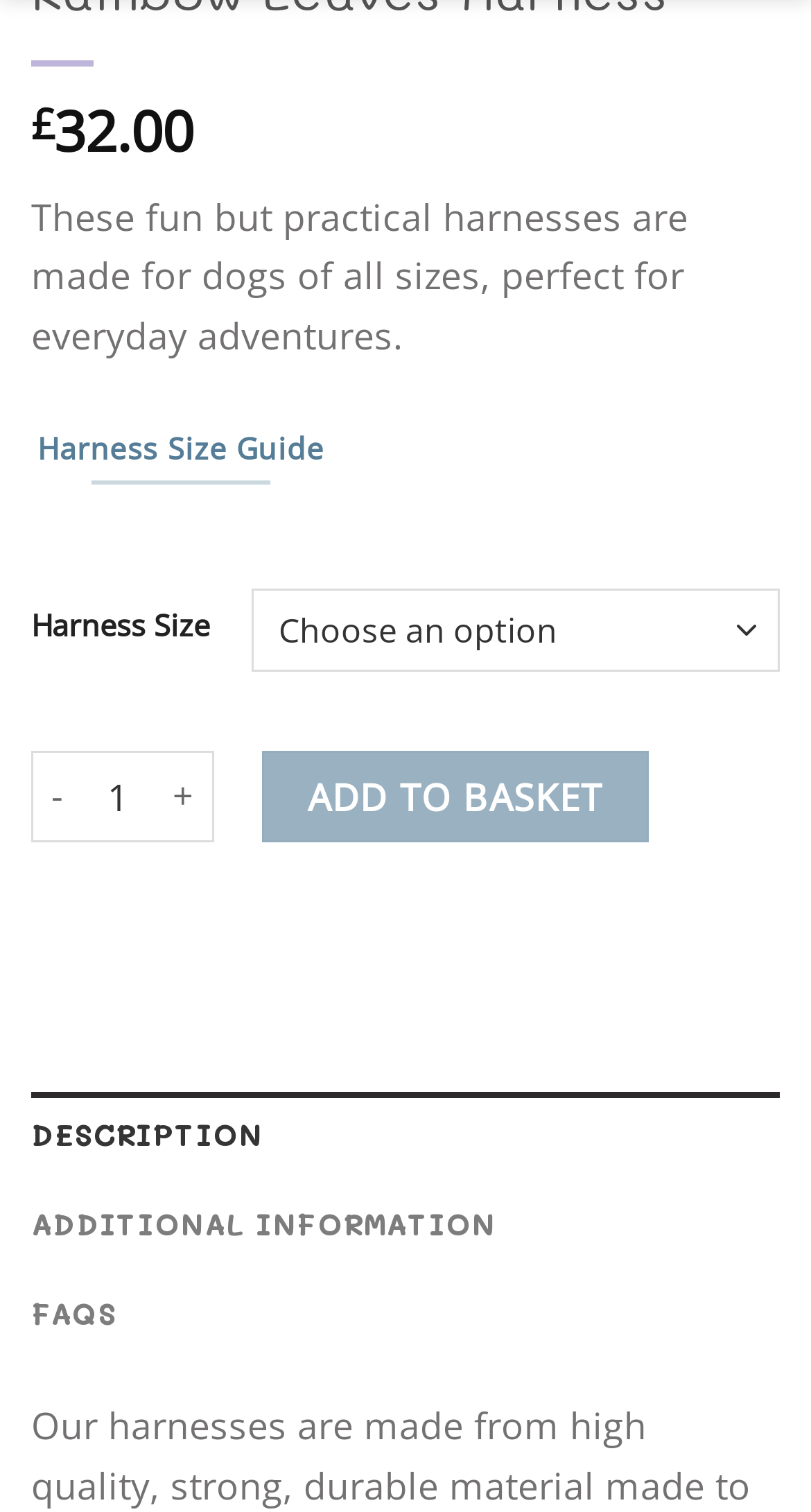Give a concise answer using one word or a phrase to the following question:
What is the minimum quantity of the product that can be purchased?

1